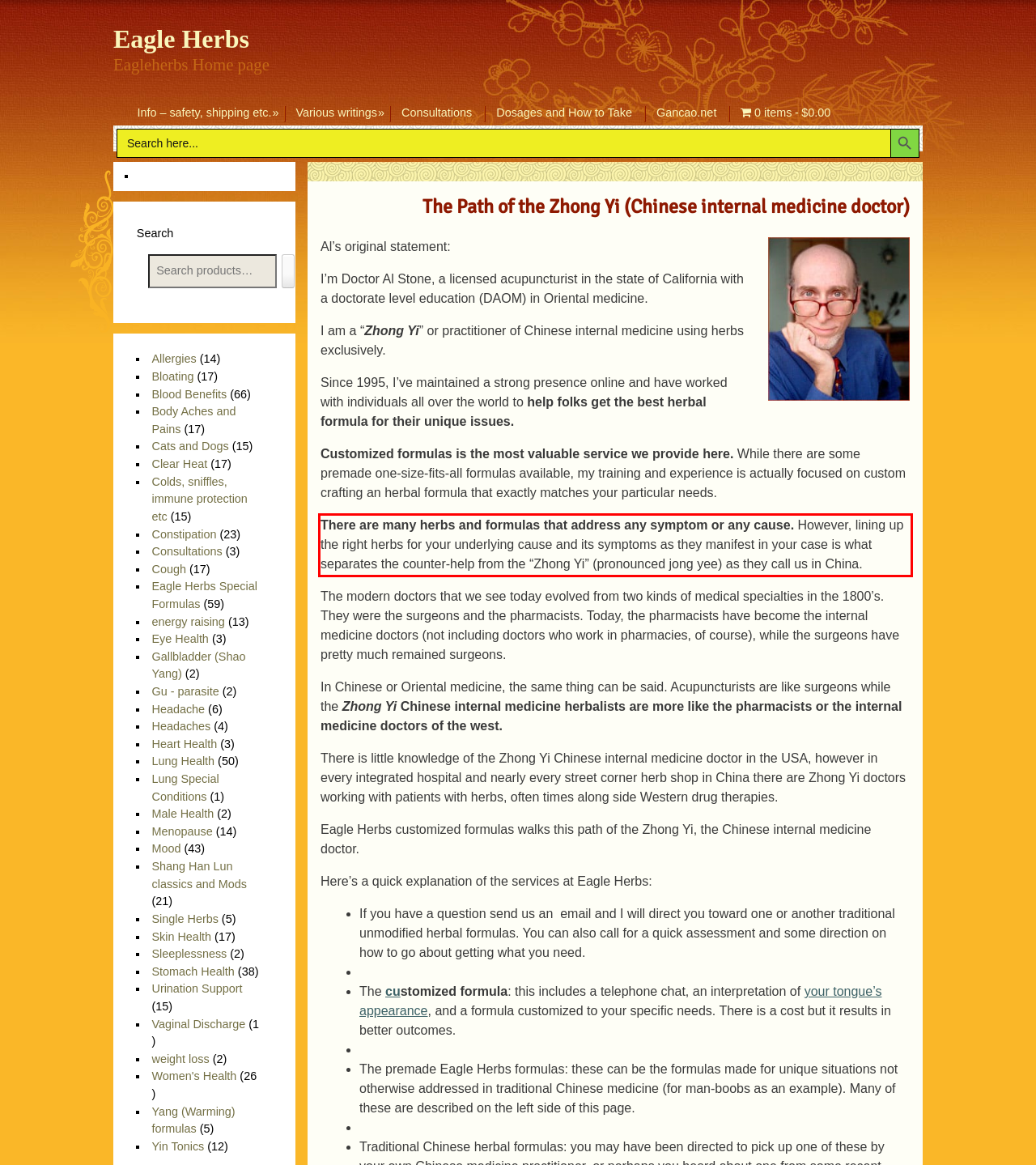You have a webpage screenshot with a red rectangle surrounding a UI element. Extract the text content from within this red bounding box.

There are many herbs and formulas that address any symptom or any cause. However, lining up the right herbs for your underlying cause and its symptoms as they manifest in your case is what separates the counter-help from the “Zhong Yi” (pronounced jong yee) as they call us in China.